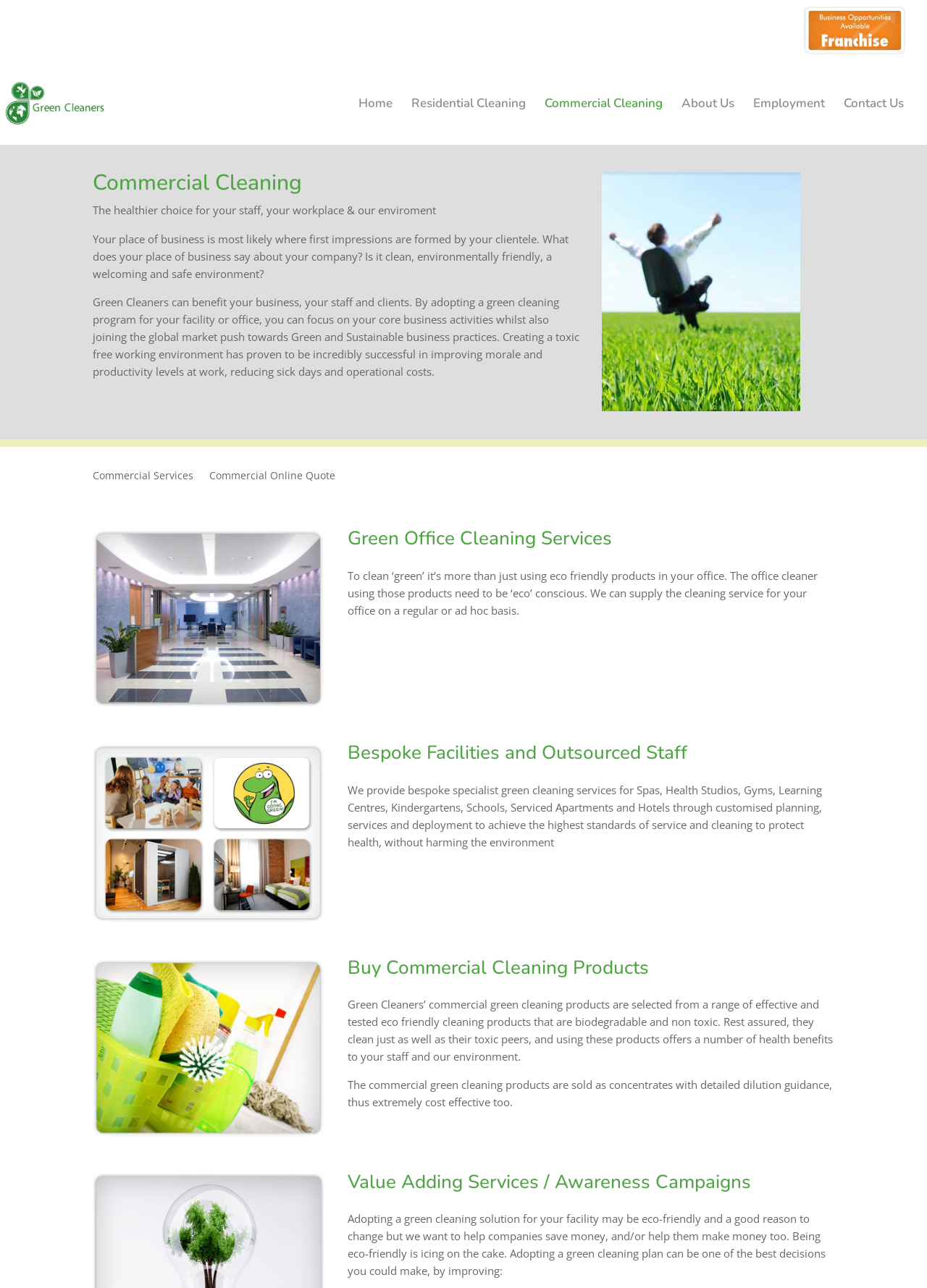Use the details in the image to answer the question thoroughly: 
What kind of products does the company use for cleaning?

I inferred this from the text on the webpage, which mentions 'eco friendly products' and 'biodegradable and non toxic' products. This suggests that the company uses eco-friendly products for cleaning.